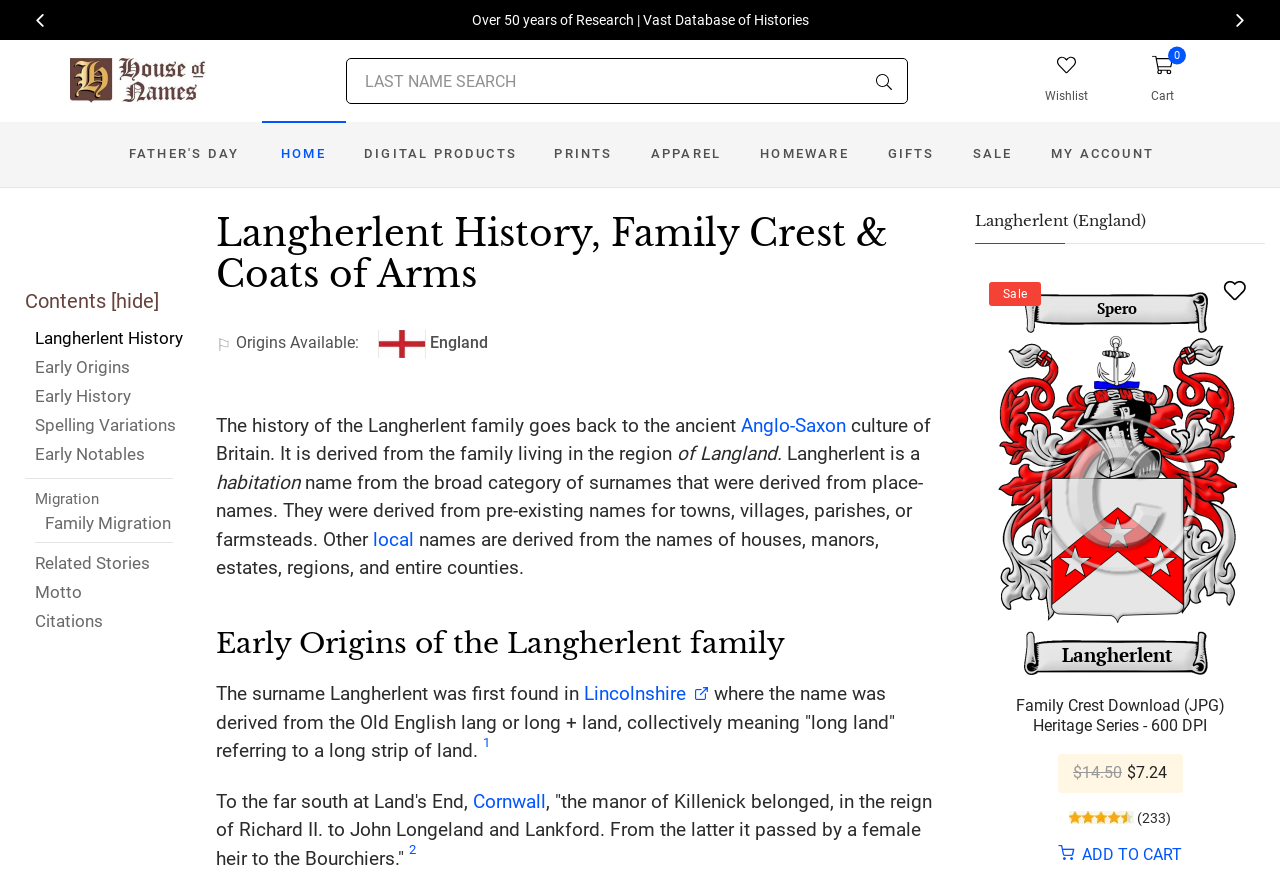Locate the bounding box coordinates of the area that needs to be clicked to fulfill the following instruction: "Download the Family Crest". The coordinates should be in the format of four float numbers between 0 and 1, namely [left, top, right, bottom].

[0.793, 0.784, 0.957, 0.827]